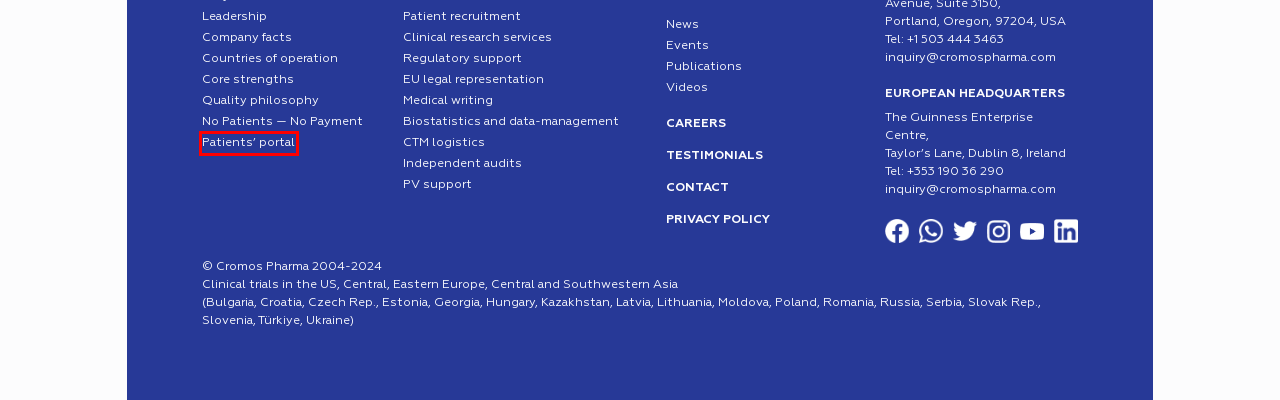Look at the screenshot of the webpage and find the element within the red bounding box. Choose the webpage description that best fits the new webpage that will appear after clicking the element. Here are the candidates:
A. Core strengths of our CRO | Cromos Pharma
B. Patients recruitment | Patients retention | Cromos Pharma
C. Privacy Policy | Cromos Pharma
D. Patients portal | CRO | Cromos Pharma
E. CRO in US & Eastern Europe | Company facts | Cromos Pharma
F. European Union Legal Representative services | Cromos Pharma
G. Clinical Research Services | Cromos Pharma
H. Biostatistics and data-management services | Cromos Pharma

D